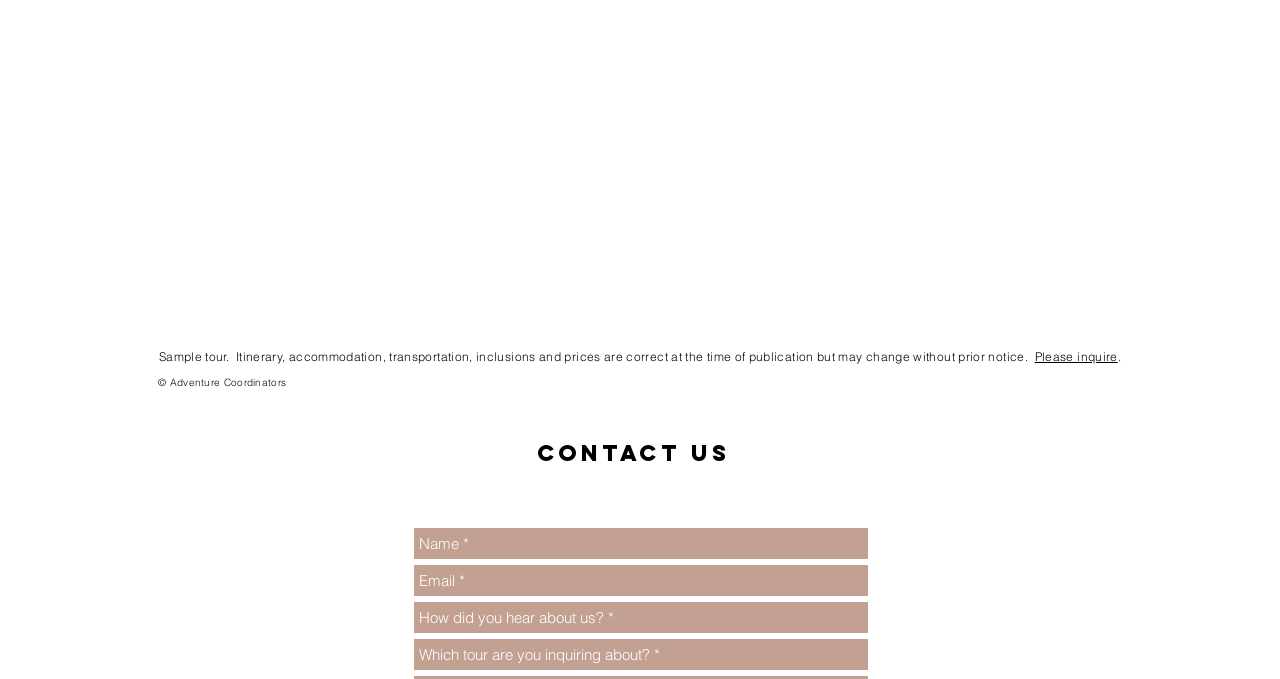What is the heading above the contact form?
Based on the image content, provide your answer in one word or a short phrase.

Contact us